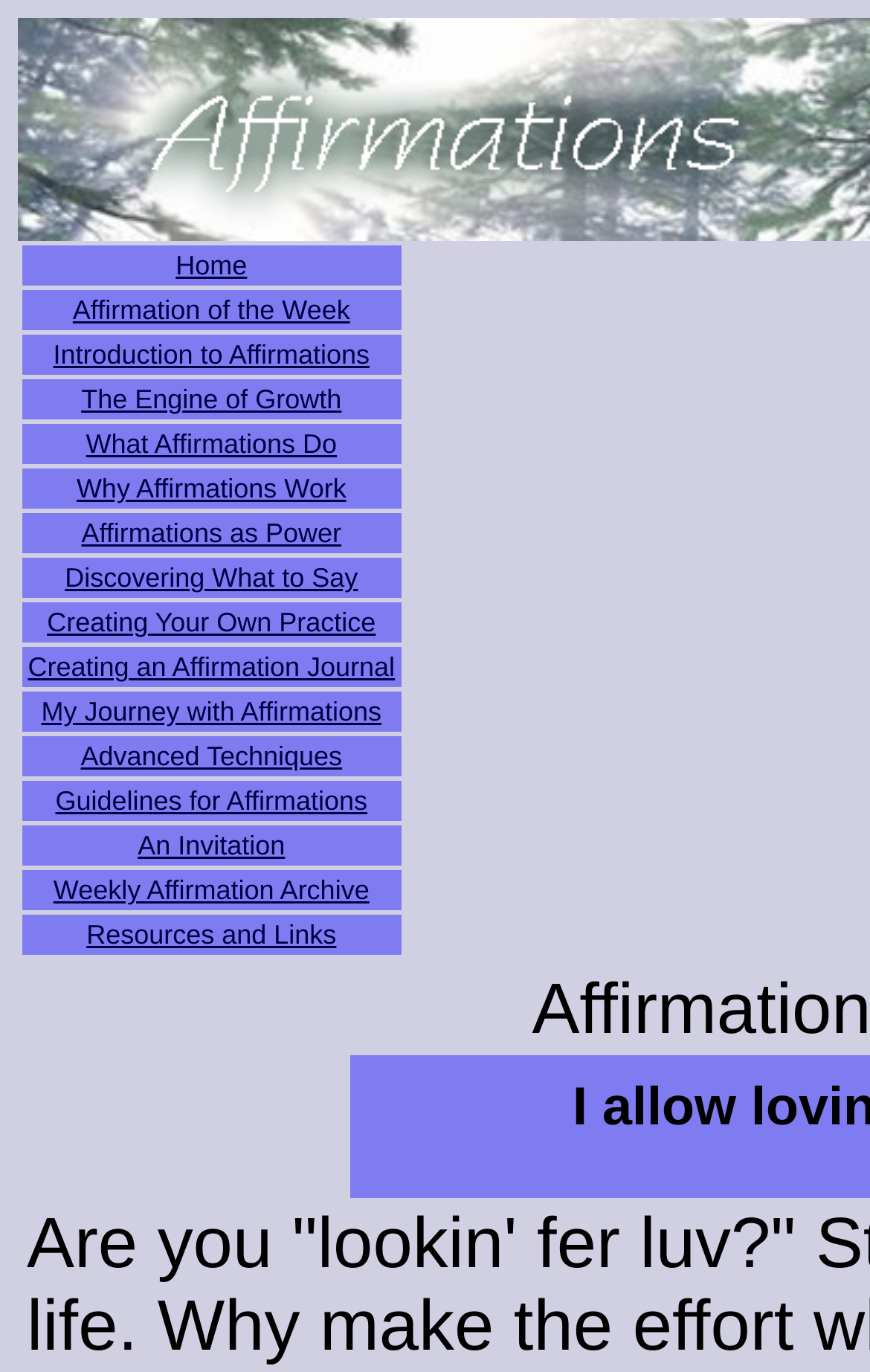Indicate the bounding box coordinates of the element that must be clicked to execute the instruction: "read affirmation of the week". The coordinates should be given as four float numbers between 0 and 1, i.e., [left, top, right, bottom].

[0.084, 0.215, 0.402, 0.237]